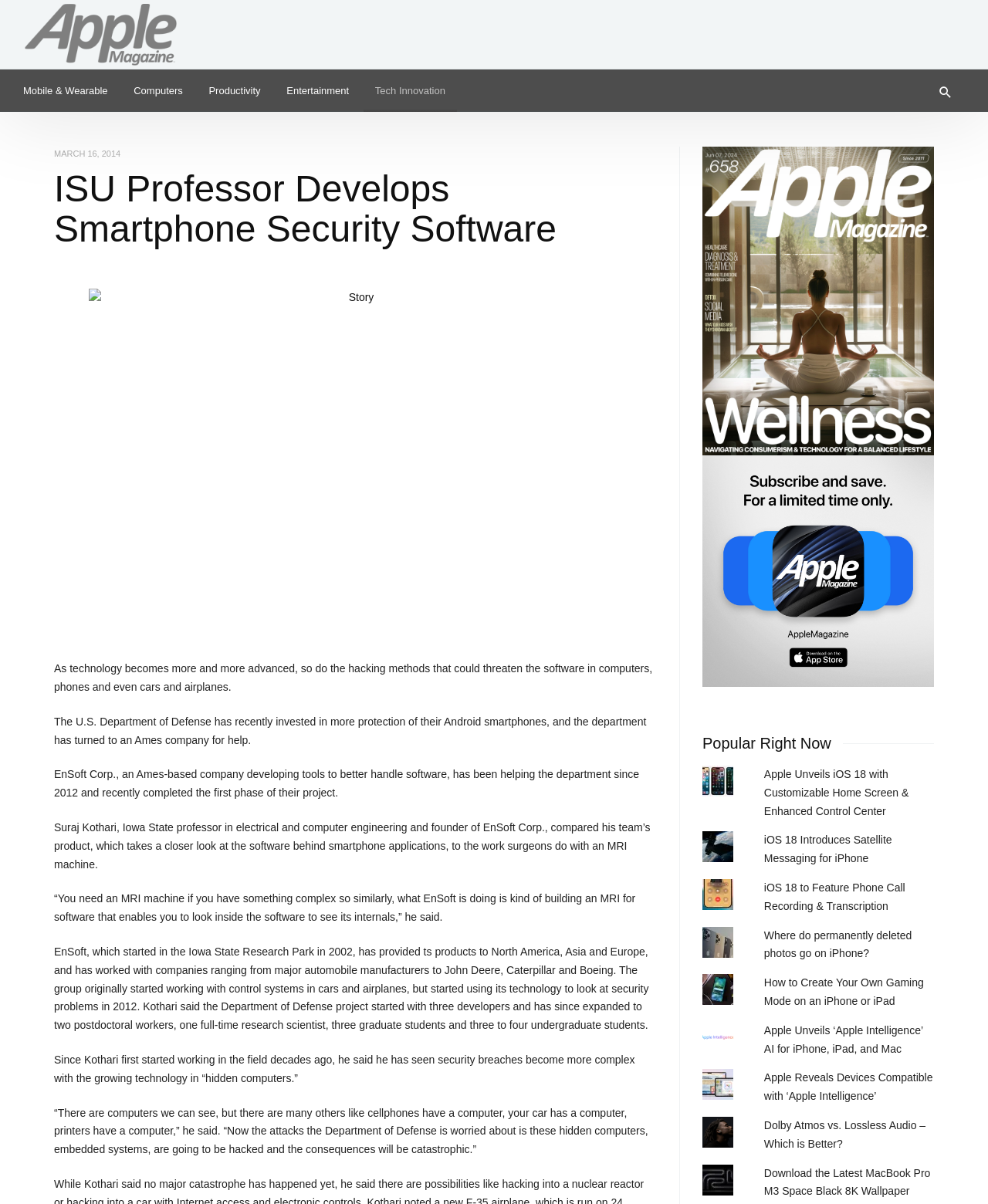Identify the bounding box coordinates of the section that should be clicked to achieve the task described: "Check out the popular article 'Apple Unveils iOS 18 with Customizable Home Screen & Enhanced Control Center'".

[0.773, 0.638, 0.92, 0.679]